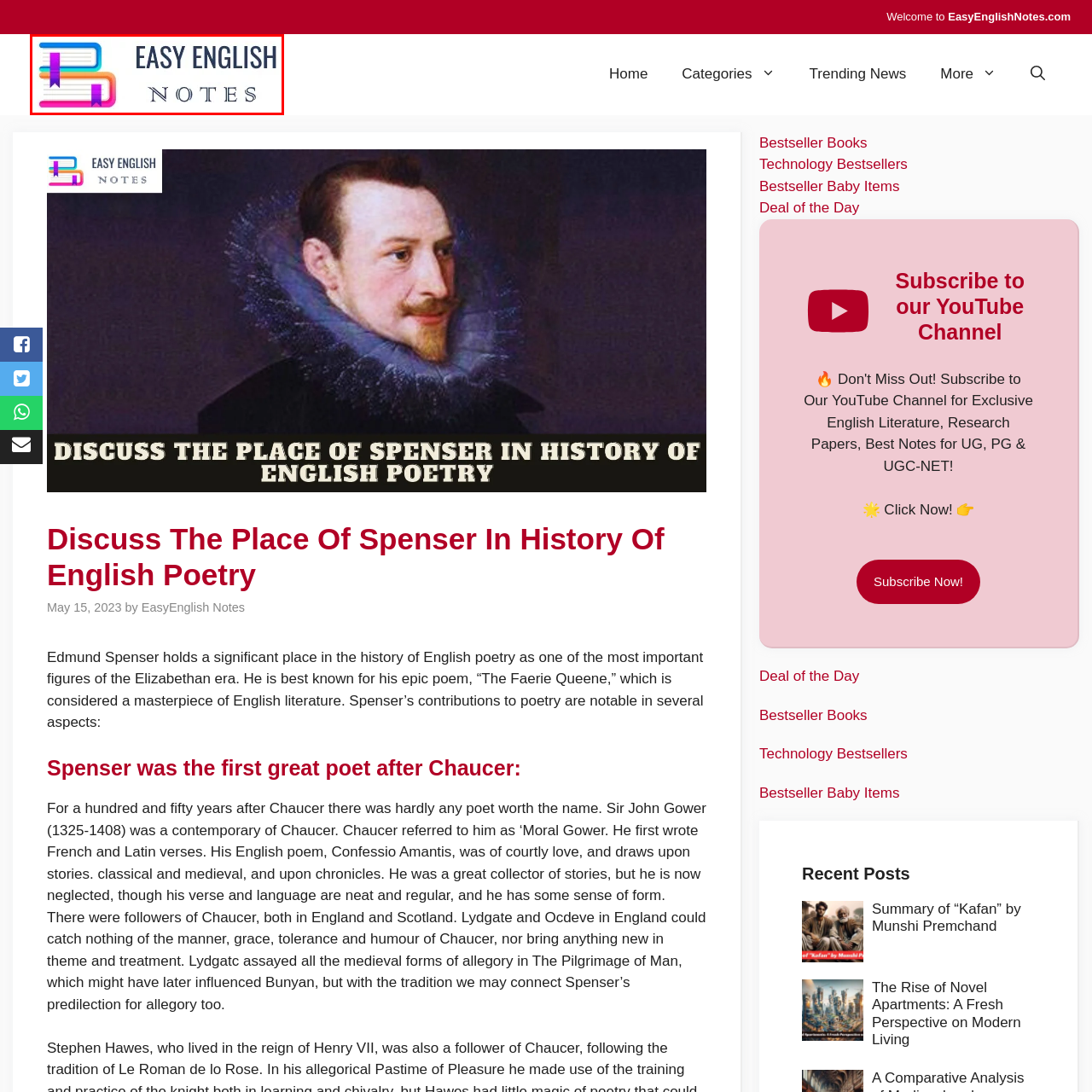Observe the section highlighted in yellow, What is the font style of the text? 
Please respond using a single word or phrase.

Modern and clean